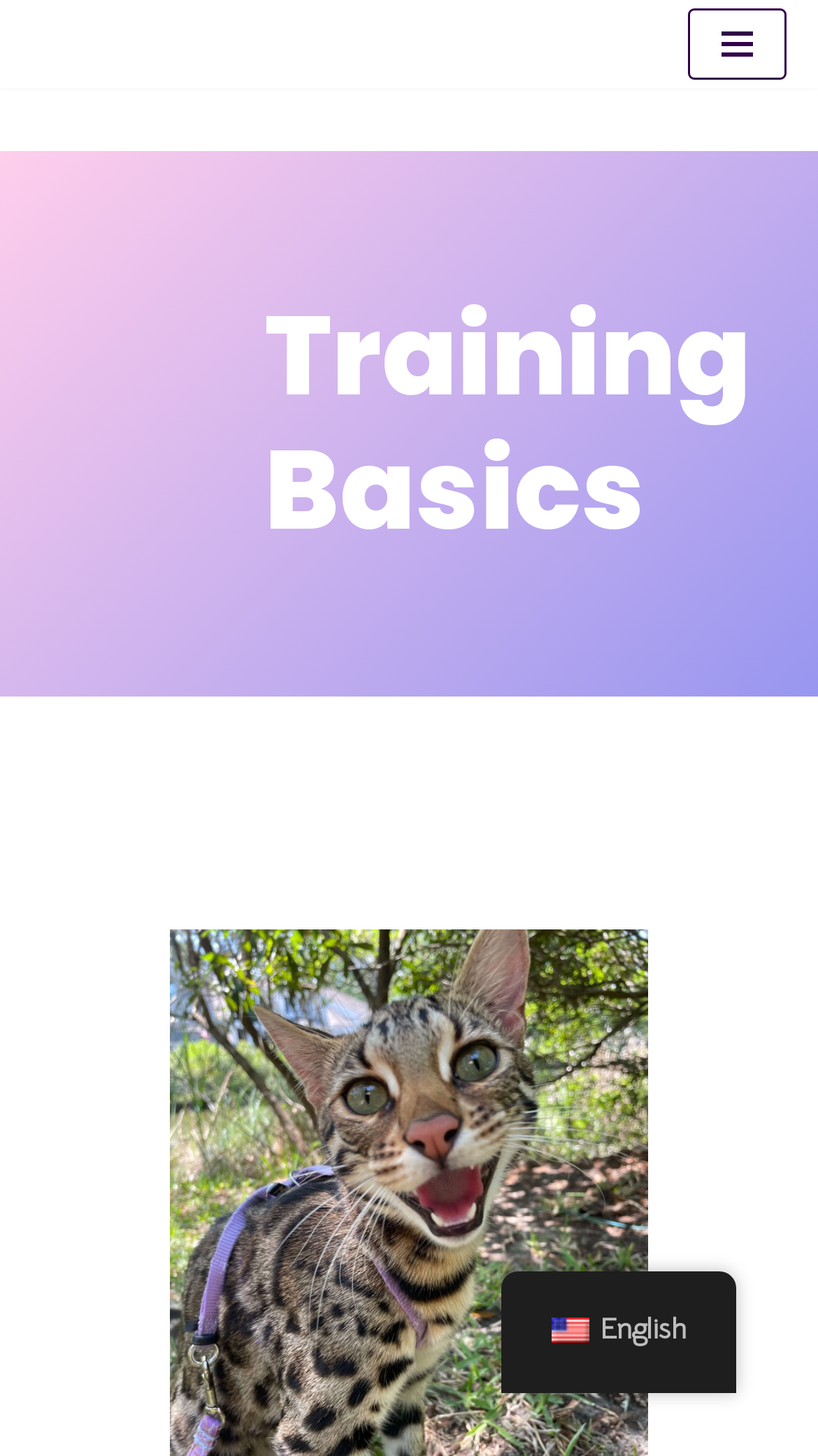Determine the bounding box coordinates in the format (top-left x, top-left y, bottom-right x, bottom-right y). Ensure all values are floating point numbers between 0 and 1. Identify the bounding box of the UI element described by: Navigation Menu

[0.841, 0.006, 0.962, 0.055]